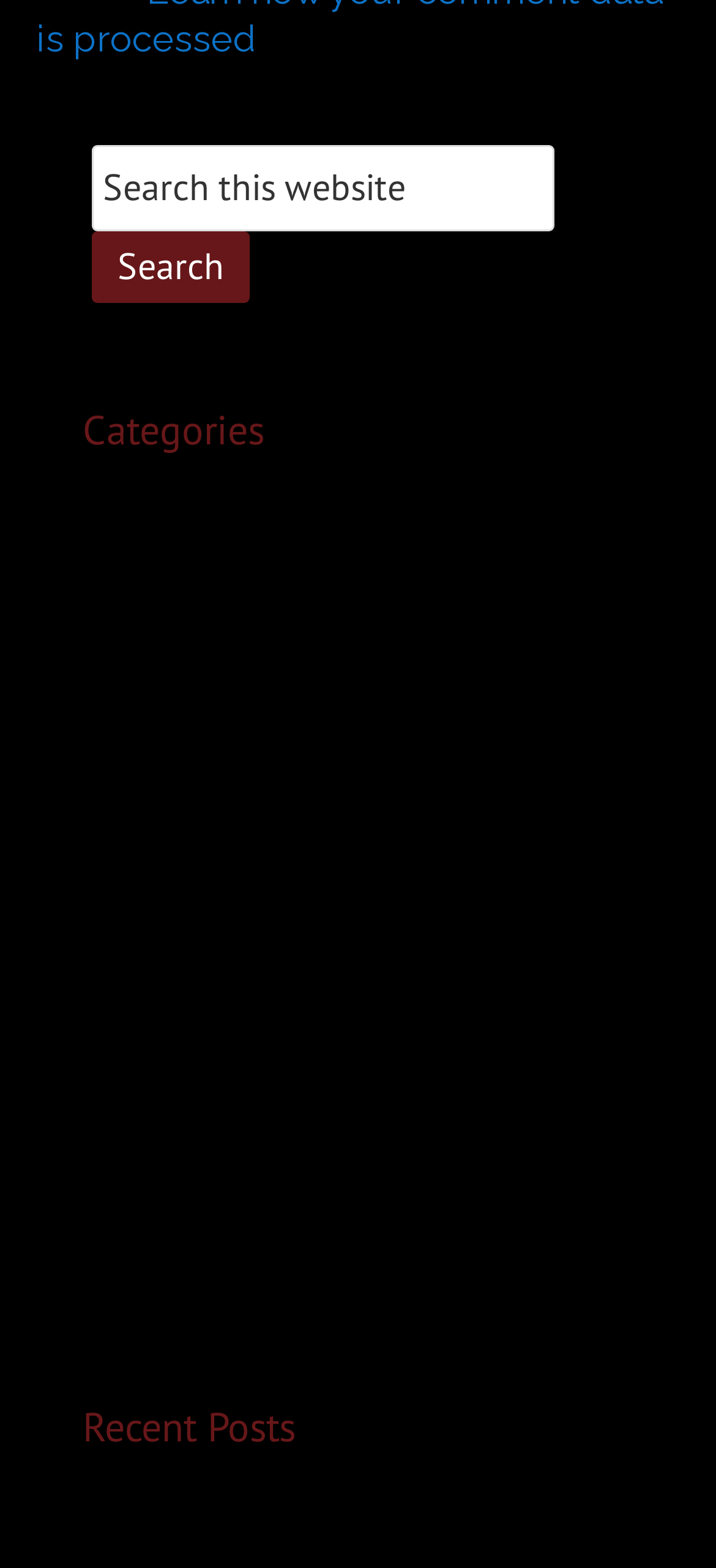Please identify the bounding box coordinates of the region to click in order to complete the given instruction: "Search for something". The coordinates should be four float numbers between 0 and 1, i.e., [left, top, right, bottom].

[0.128, 0.147, 0.349, 0.193]